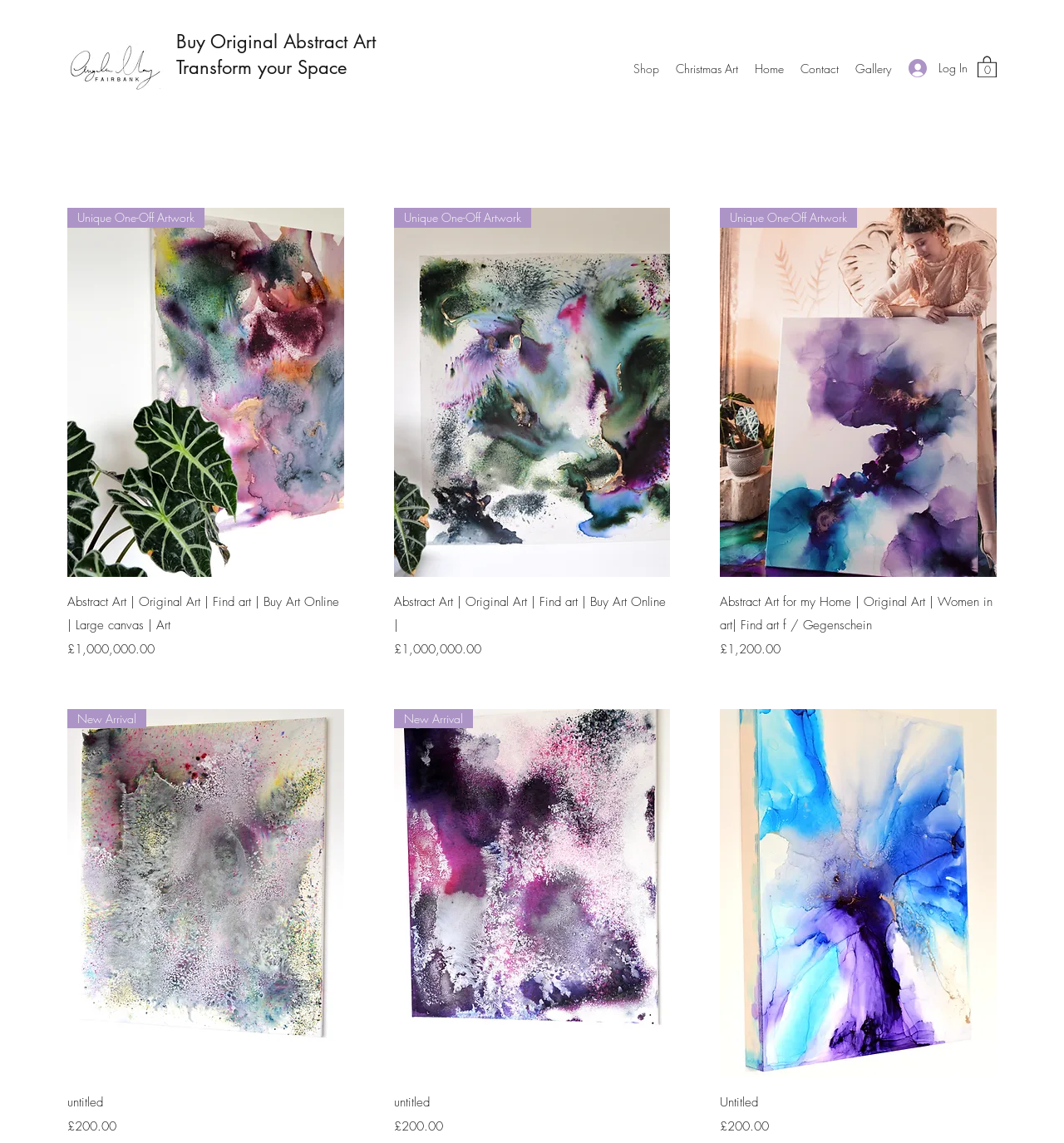Identify and provide the bounding box for the element described by: "UntitledPrice£200.00".

[0.677, 0.954, 0.937, 0.994]